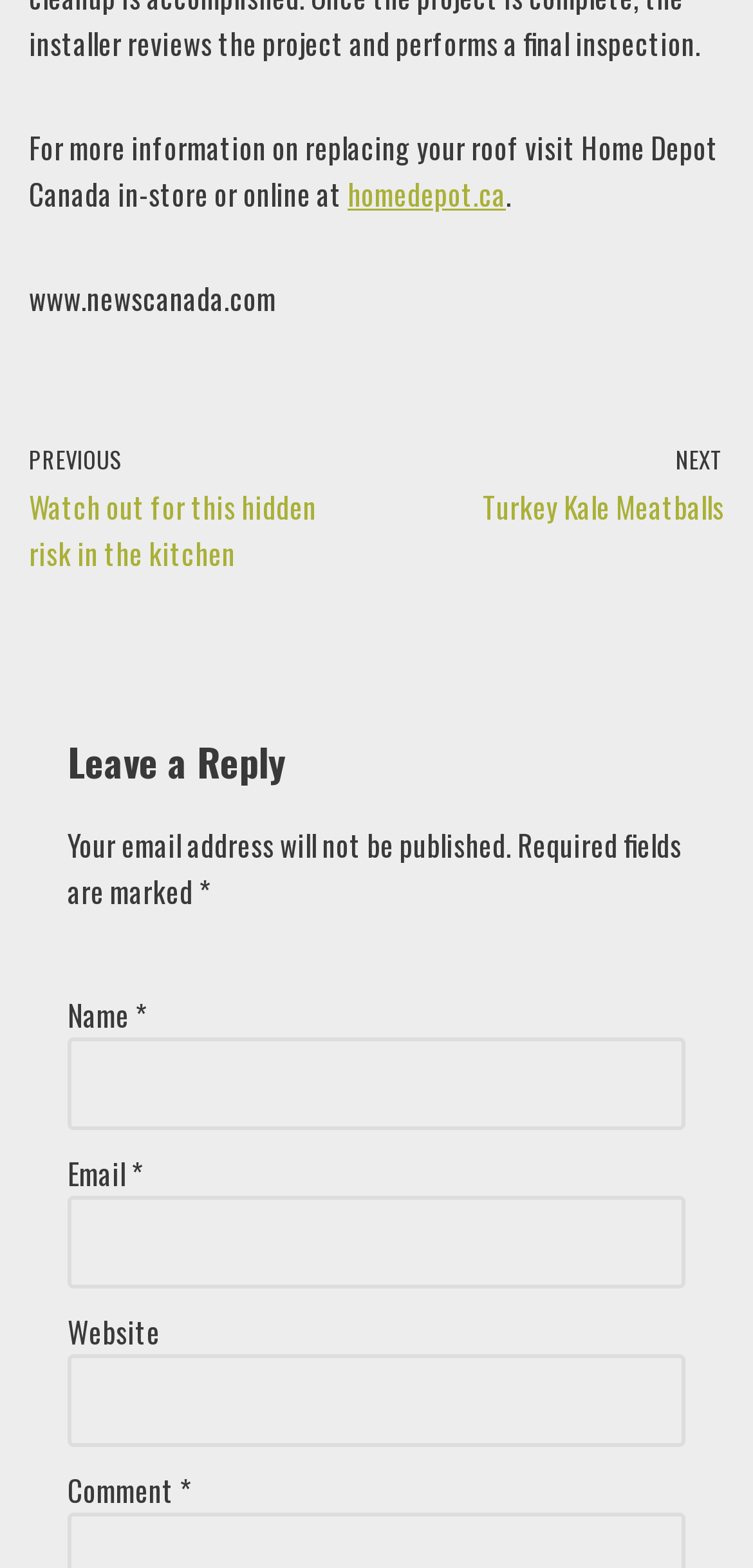Answer the following query concisely with a single word or phrase:
What is the next article about?

Turkey Kale Meatballs